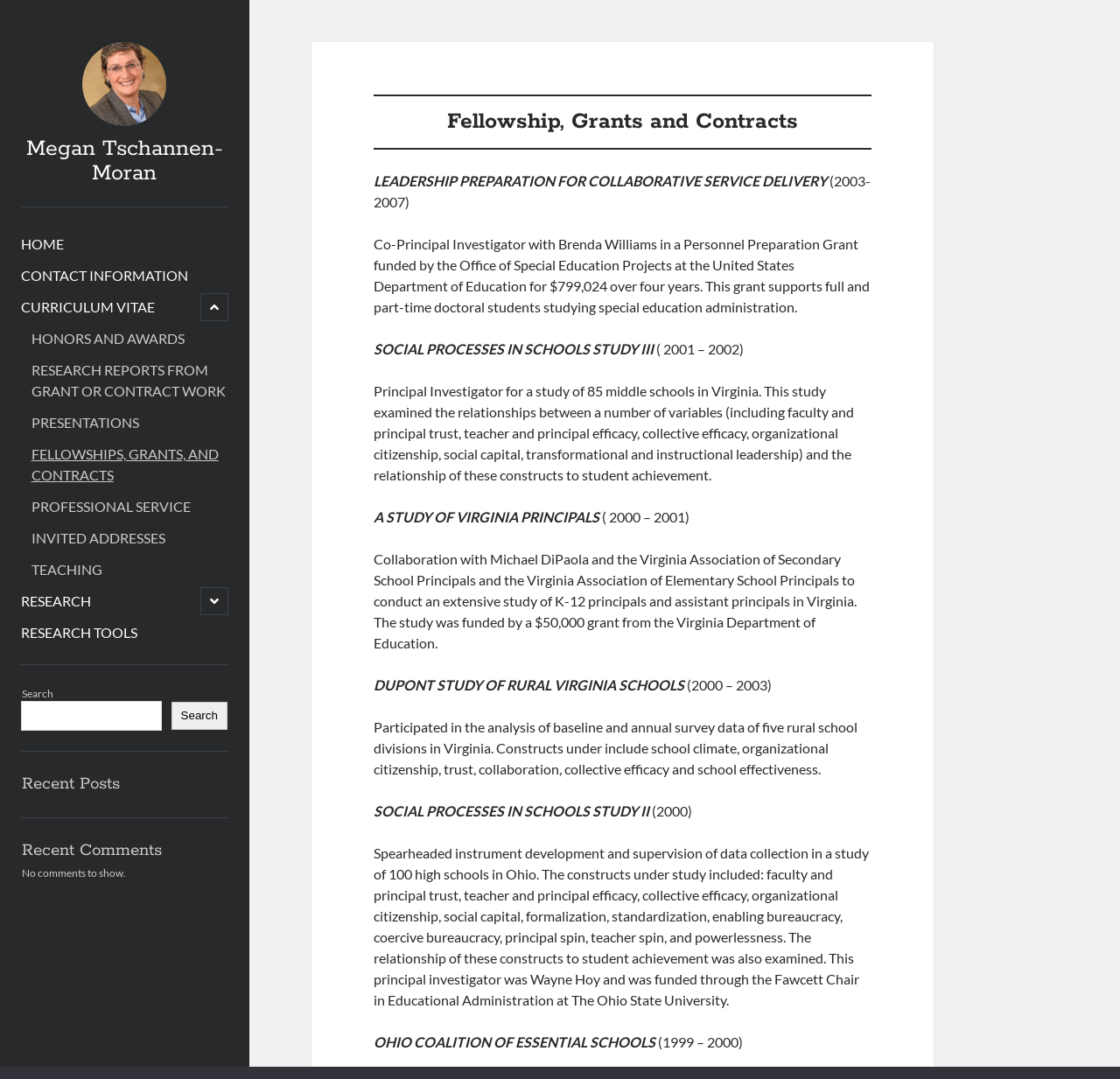What is the name of the person on this webpage?
Look at the image and respond with a single word or a short phrase.

Megan Tschannen-Moran